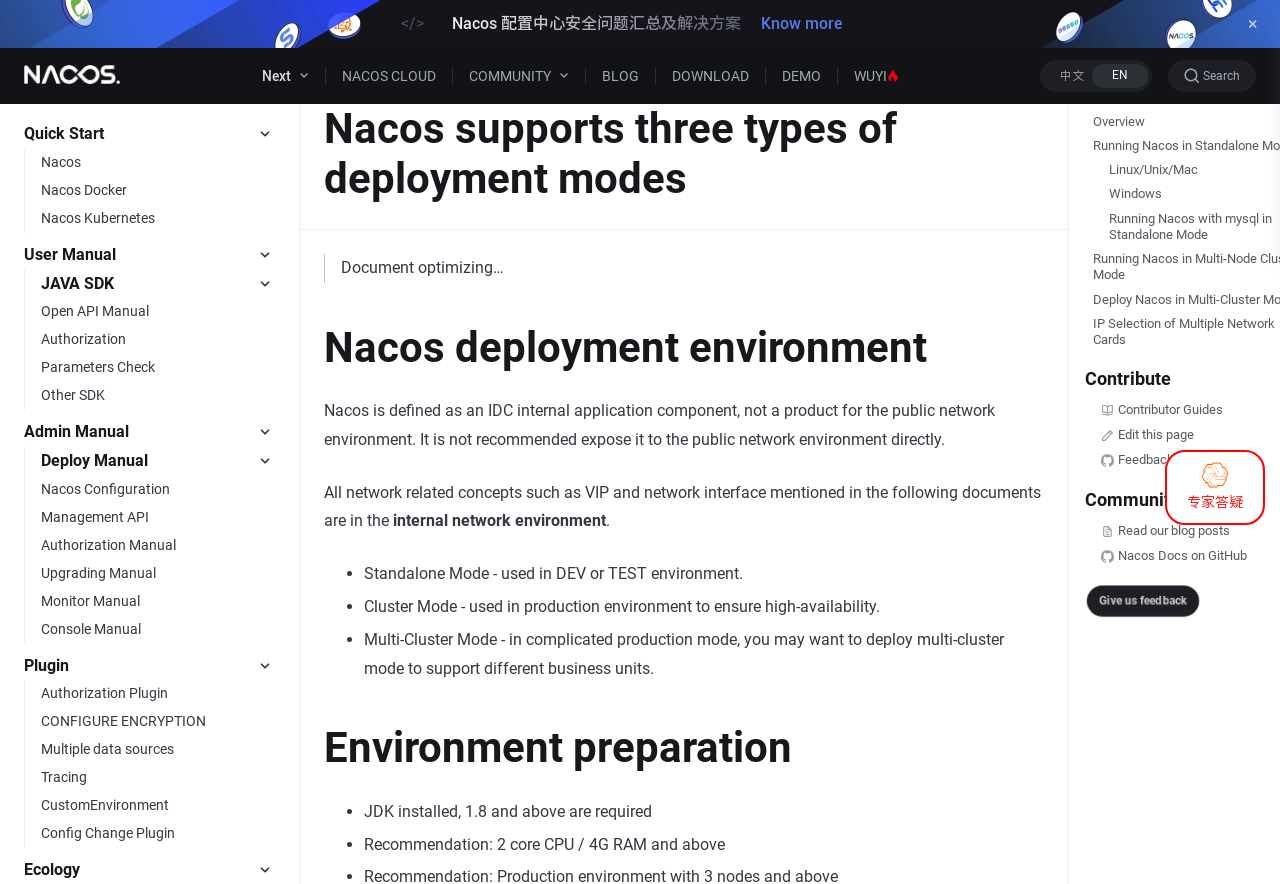Show the bounding box coordinates for the element that needs to be clicked to execute the following instruction: "Click the 'Skip to content' link". Provide the coordinates in the form of four float numbers between 0 and 1, i.e., [left, top, right, bottom].

[0.009, 0.014, 0.092, 0.046]